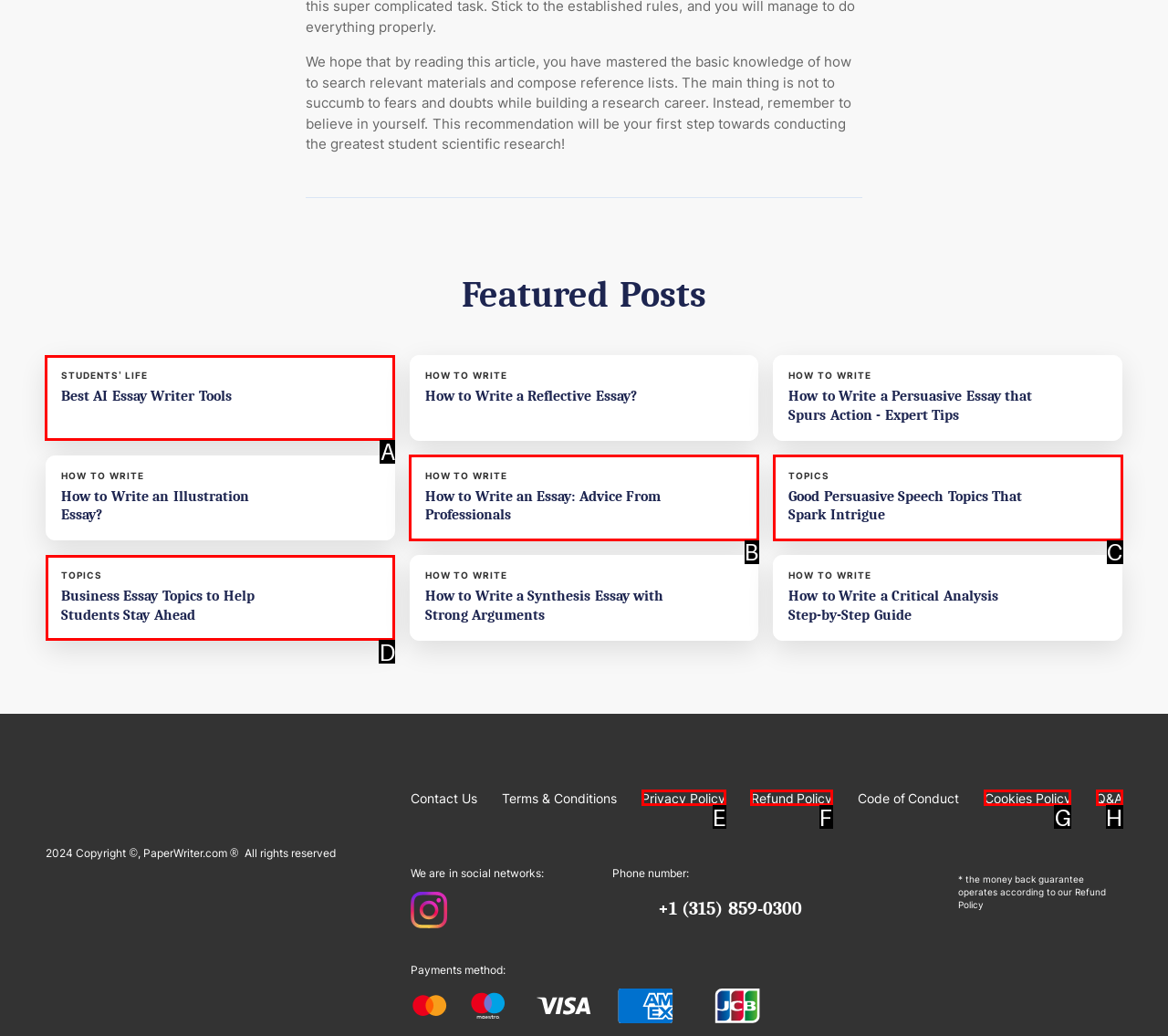For the instruction: Click on 'STUDENTS’ LIFE Best AI Essay Writer Tools', determine the appropriate UI element to click from the given options. Respond with the letter corresponding to the correct choice.

A